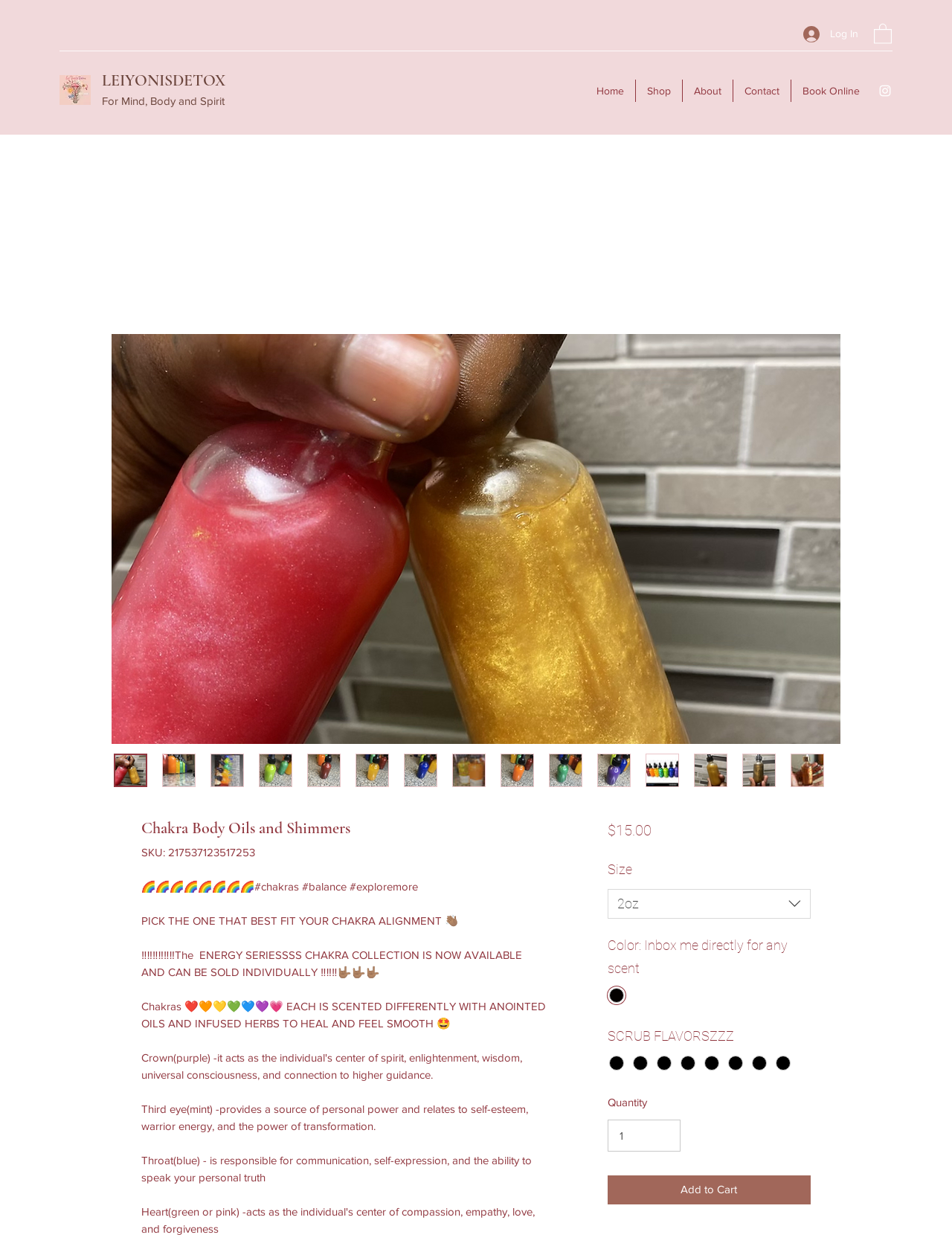What is the purpose of the 'Add to Cart' button?
Please provide a single word or phrase as the answer based on the screenshot.

To add items to cart